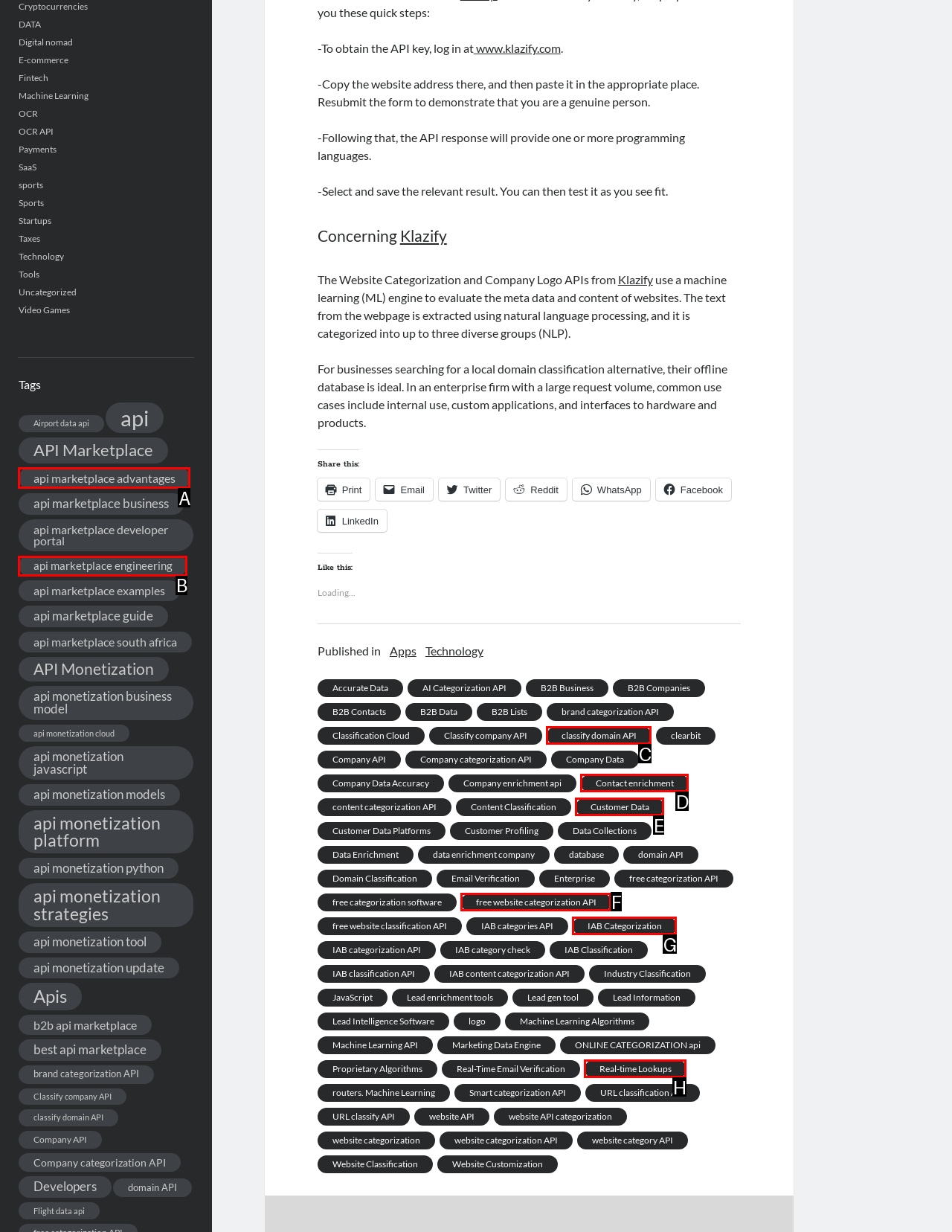With the description: api marketplace engineering, find the option that corresponds most closely and answer with its letter directly.

B